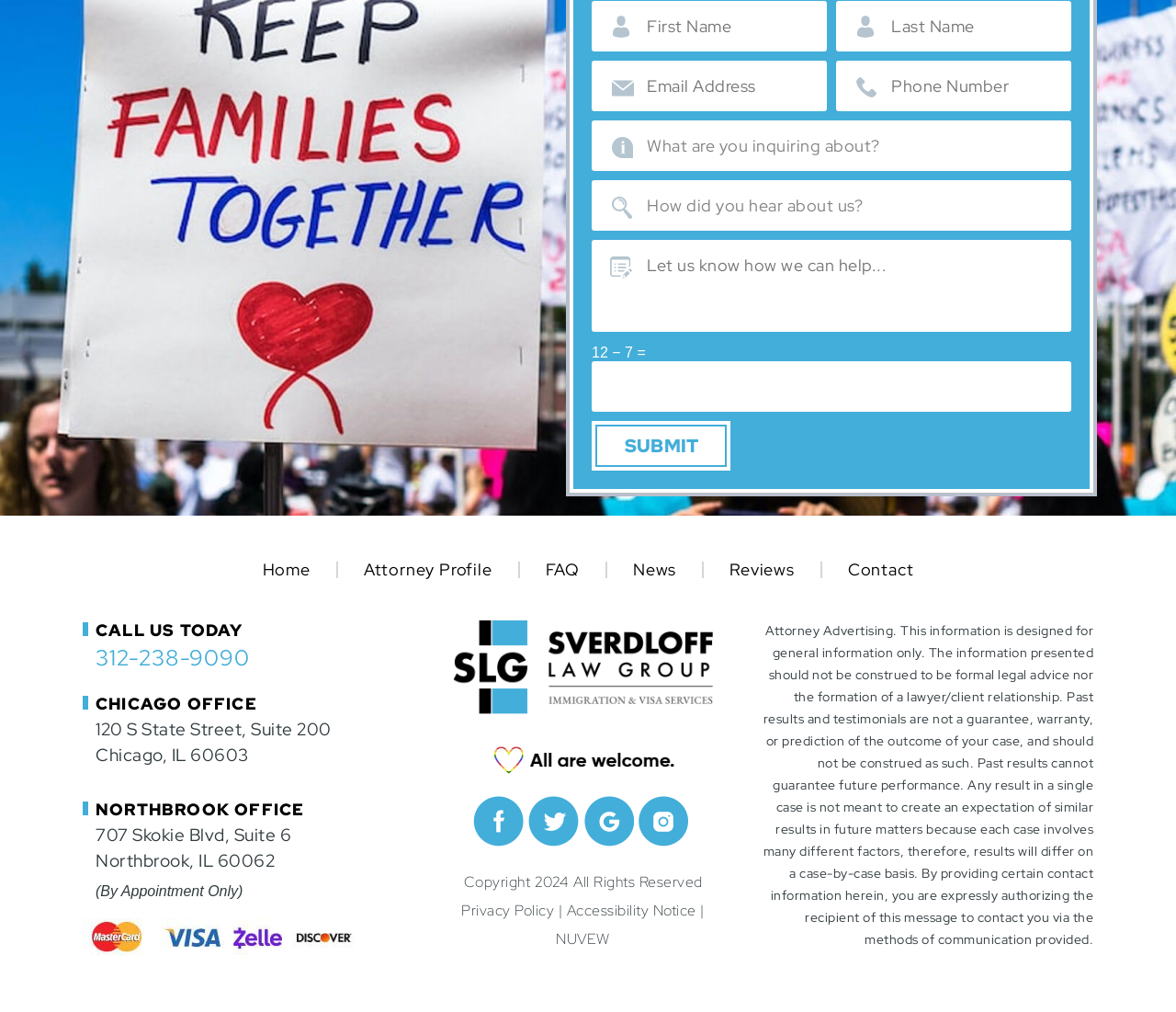What is the phone number to call?
Based on the image, give a concise answer in the form of a single word or short phrase.

312-238-9090